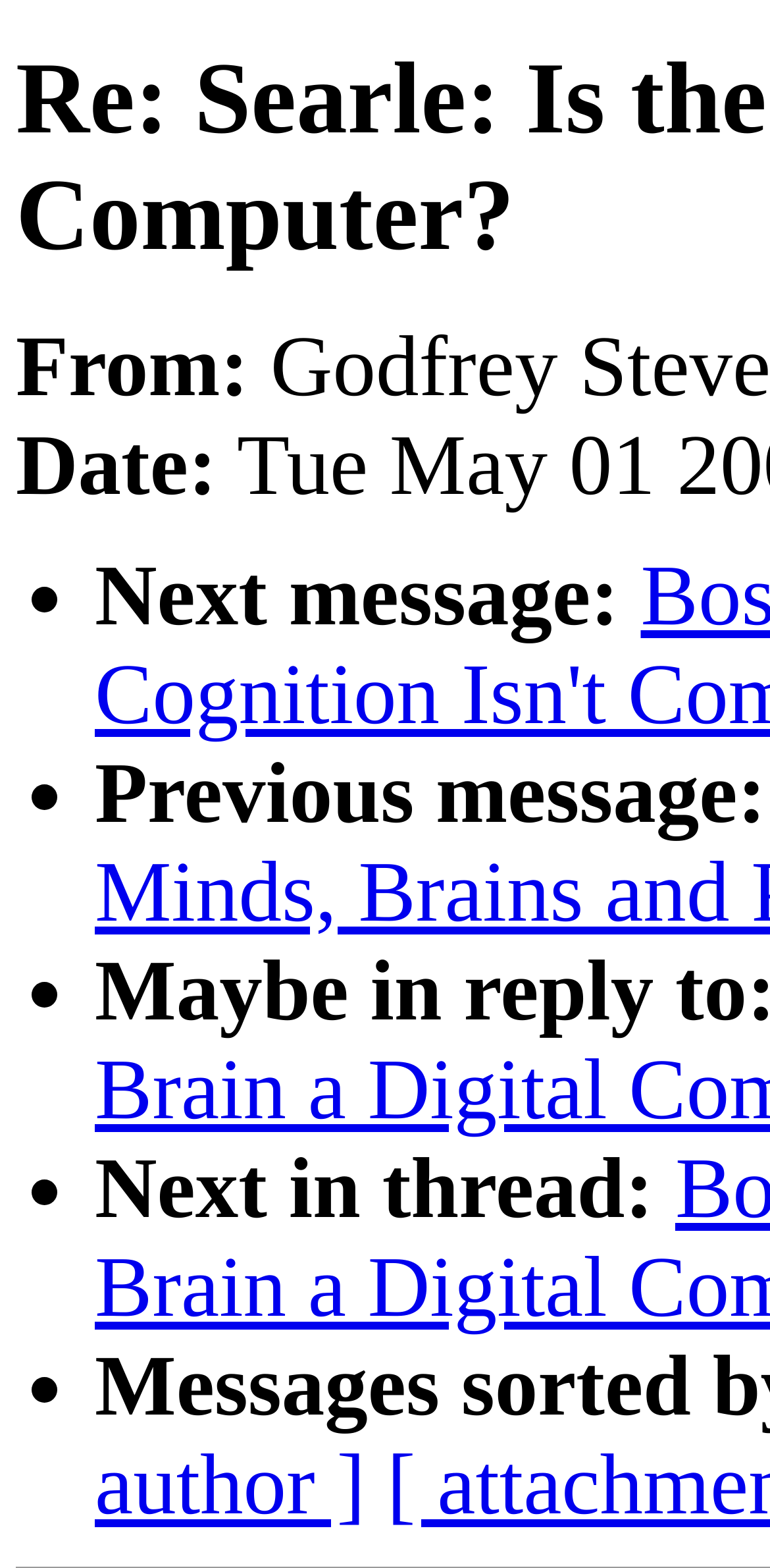Can you find and provide the title of the webpage?

Re: Searle: Is the Brain a Digital Computer?